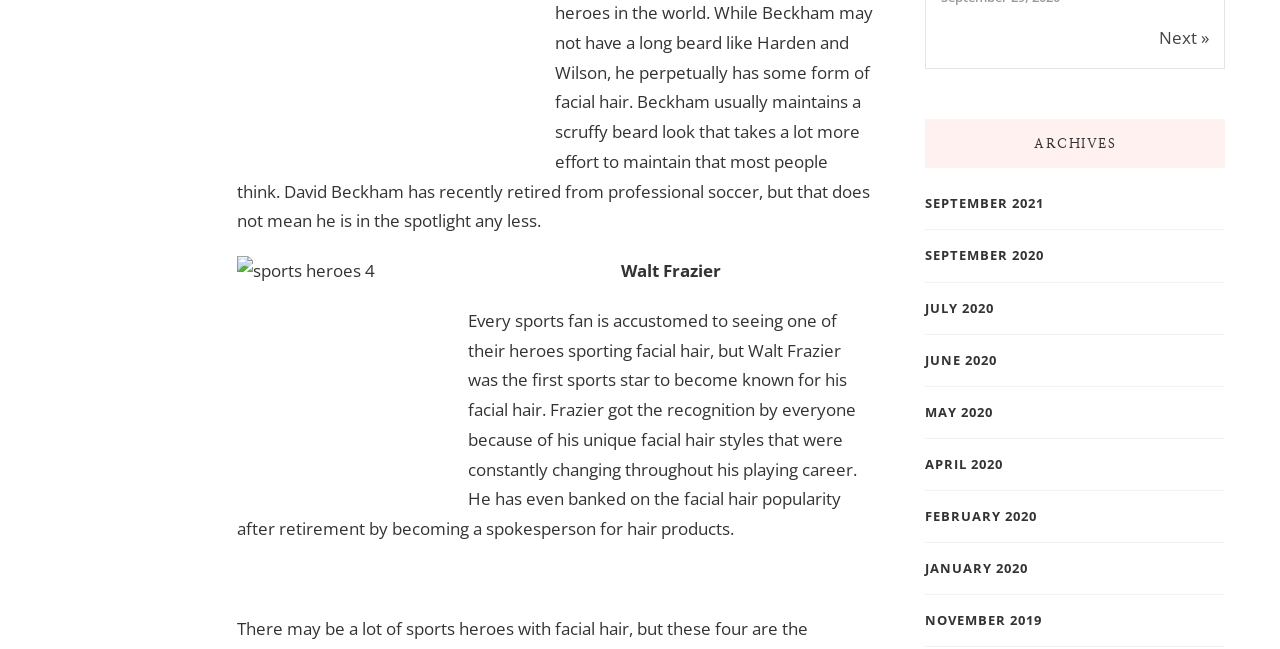Determine the bounding box coordinates for the area you should click to complete the following instruction: "Click the Home link".

None